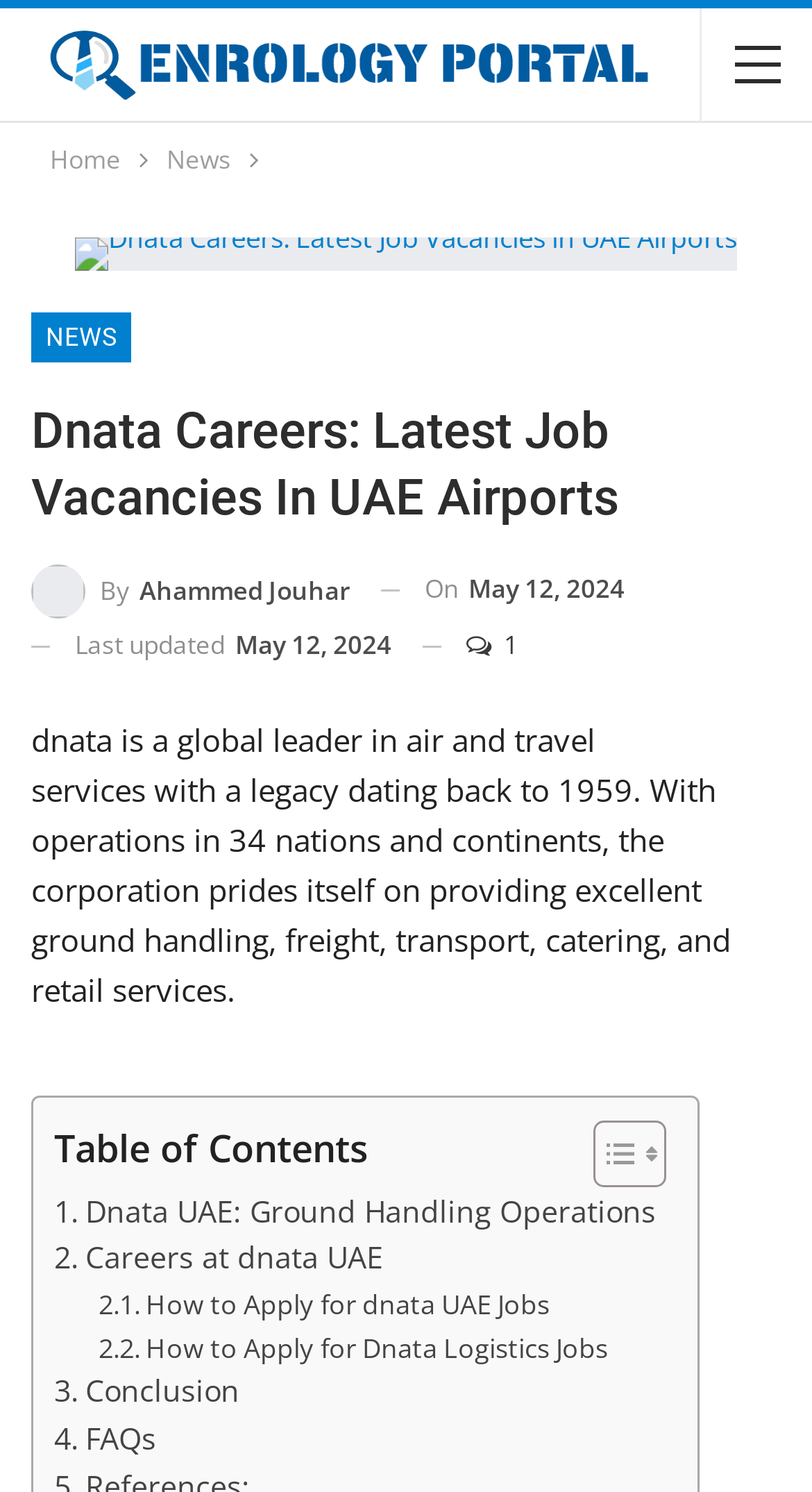Determine the bounding box coordinates of the area to click in order to meet this instruction: "Click on the link to apply for dnata UAE Jobs".

[0.121, 0.86, 0.677, 0.889]